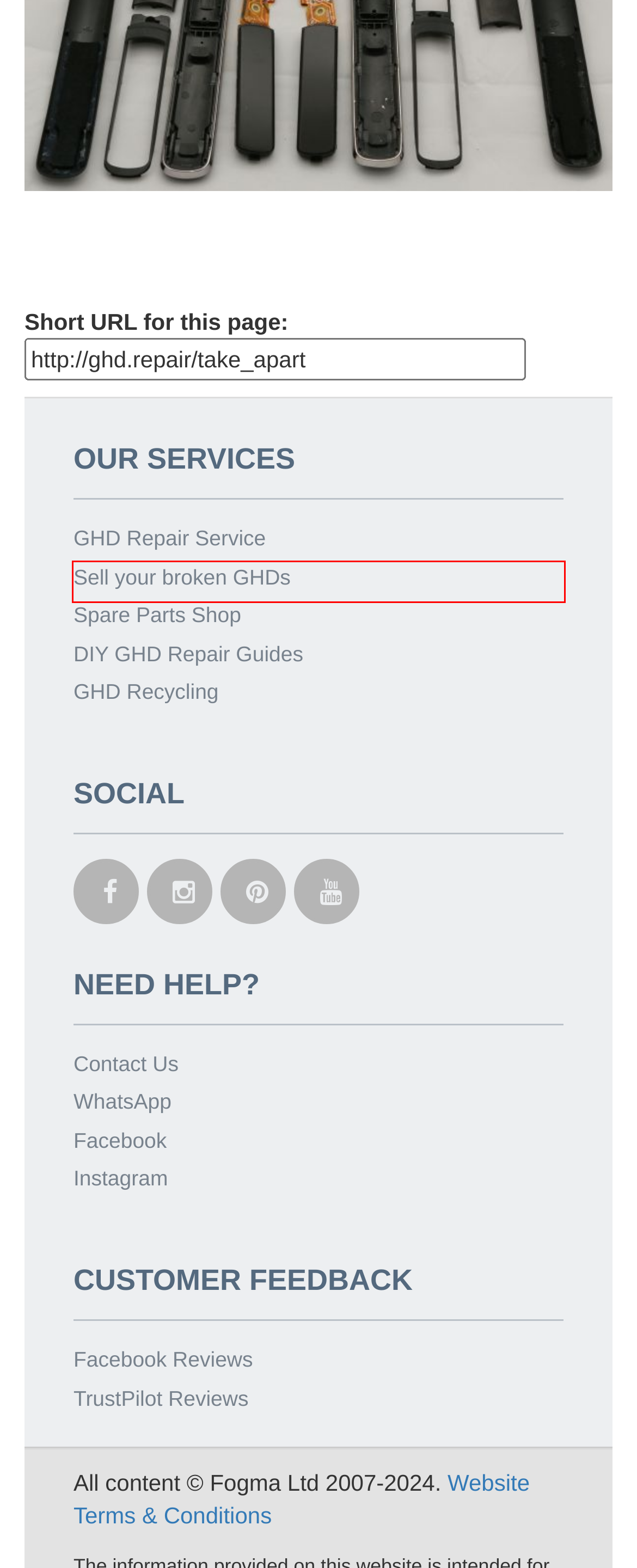After examining the screenshot of a webpage with a red bounding box, choose the most accurate webpage description that corresponds to the new page after clicking the element inside the red box. Here are the candidates:
A. GHD-Repair: Contact Us
B. GHD-Repair: The different models of GHD Hair Straightener
C. GHD-Repair: Repair Guides for GHD Hair Straighteners
D. GHD Repair Services
E. GHD-Repair: Frequently Asked Questions
F. GHD Repair by Fogma Ltd Reviews | Read Customer Service Reviews of www.ghd-repair.co.uk
G. GHD-Repair: Sell Your Broken GHDs
H. GHD-Repair: Recycling and the environment

G